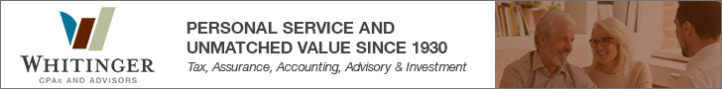Give a one-word or one-phrase response to the question: 
What kind of atmosphere does the design of the logo convey?

Professional and welcoming